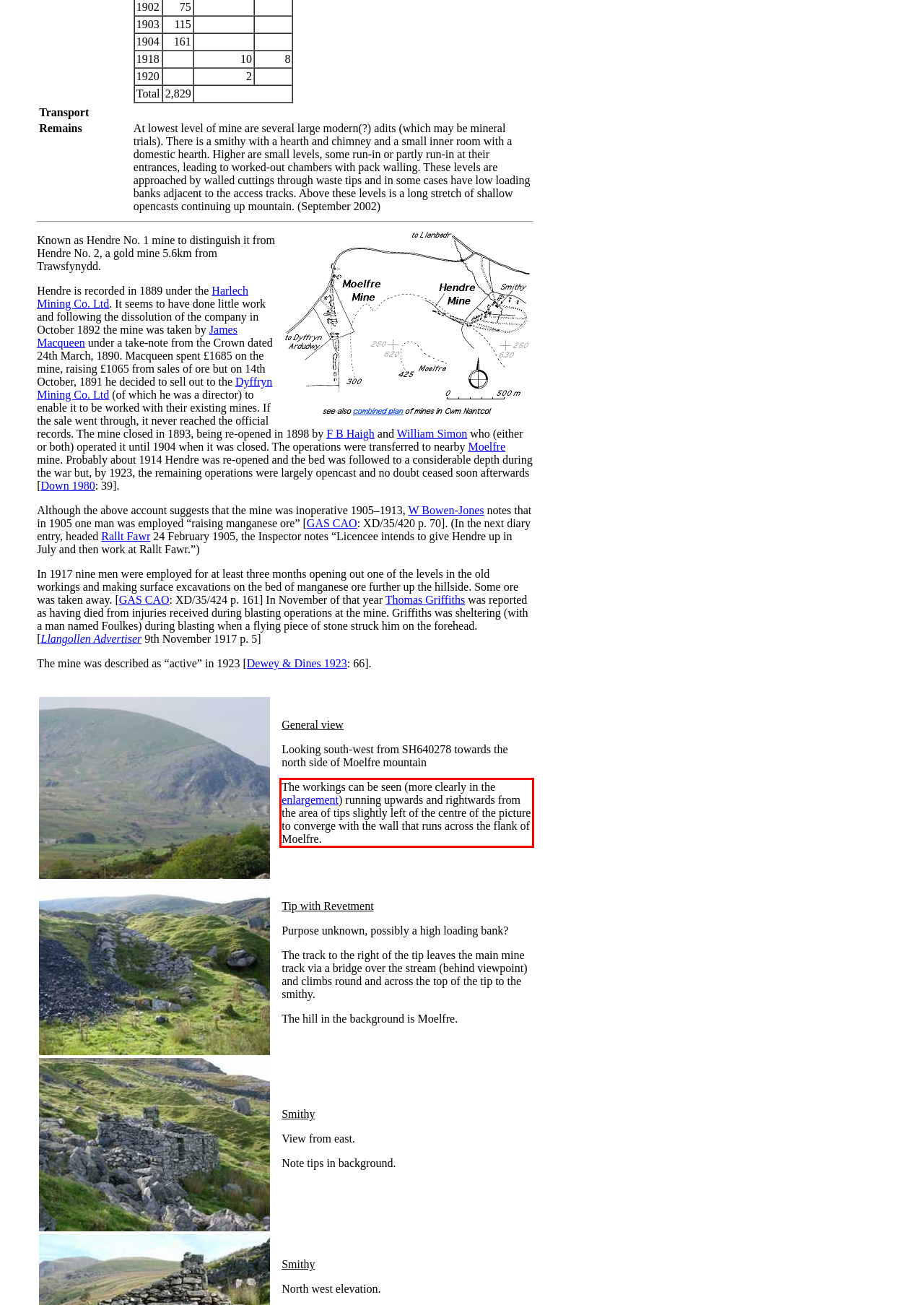Analyze the screenshot of the webpage and extract the text from the UI element that is inside the red bounding box.

The workings can be seen (more clearly in the enlargement) running upwards and rightwards from the area of tips slightly left of the centre of the picture to converge with the wall that runs across the flank of Moelfre.